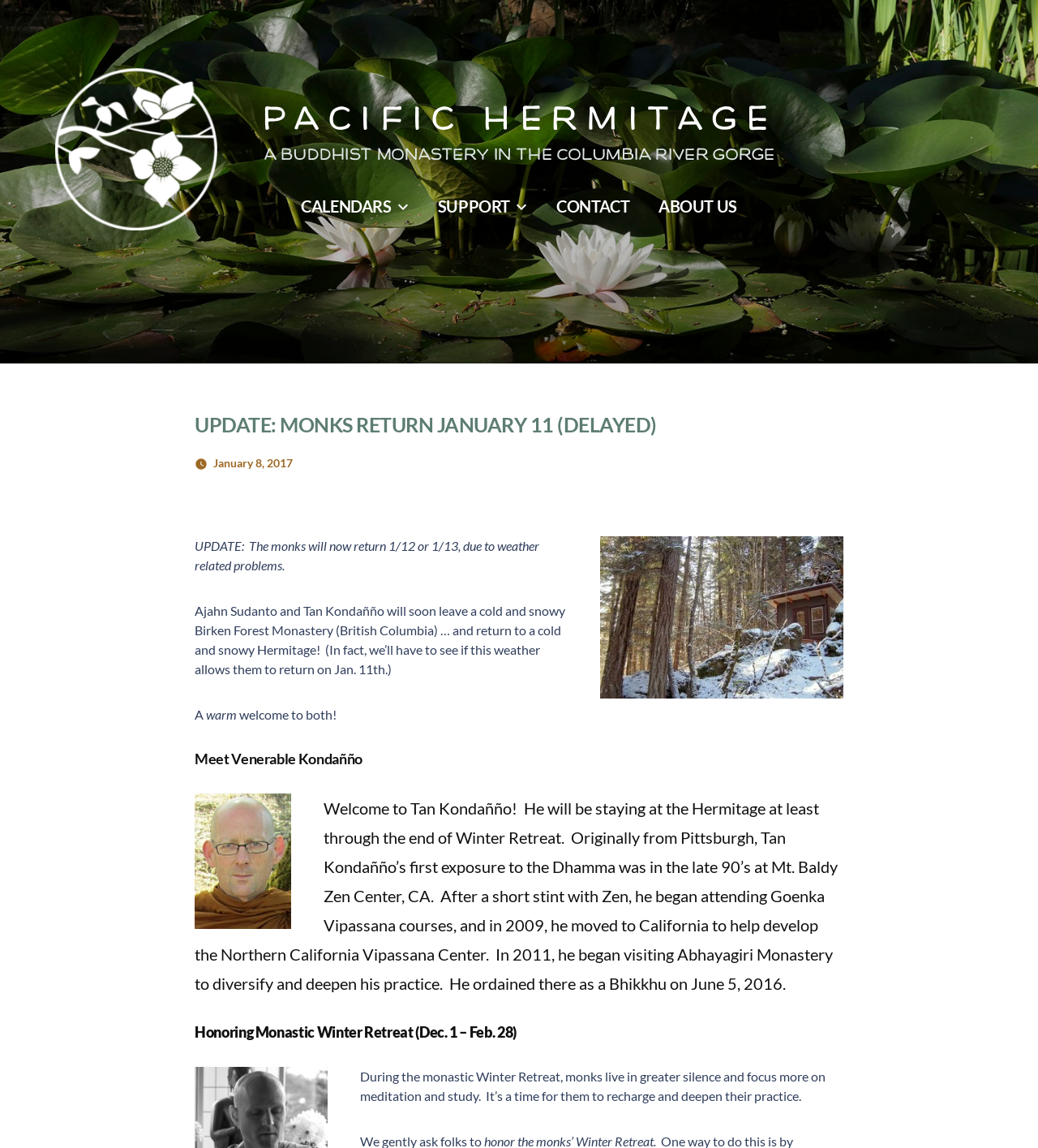Answer this question using a single word or a brief phrase:
What is the purpose of the monastic Winter Retreat?

To recharge and deepen their practice